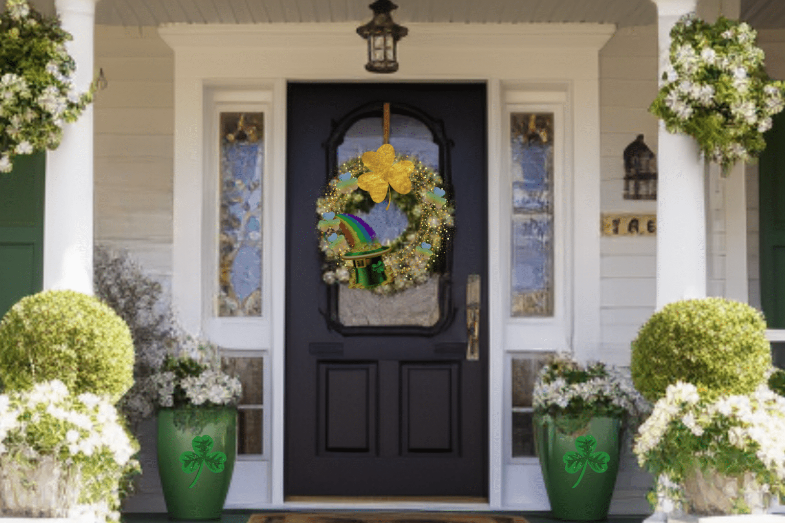Explain the scene depicted in the image, including all details.

The image features a charming front door decorated for St. Patrick's Day, accentuating the festive spirit. A beautifully crafted wreath hangs prominently on the black door, adorned with a large golden bow and a colorful rainbow, symbolizing the holiday's themes of luck and celebration. Flanking the door are vibrant green plants in decorative pots, one of which displays a cheerful shamrock design, enhancing the overall festive aesthetic. The entryway is further adorned with white flowers, creating a warm and inviting atmosphere that's perfect for the season. Overall, this setup beautifully captures the essence of home and celebration, making it an ideal showcase for St. Patrick's Day decorations.